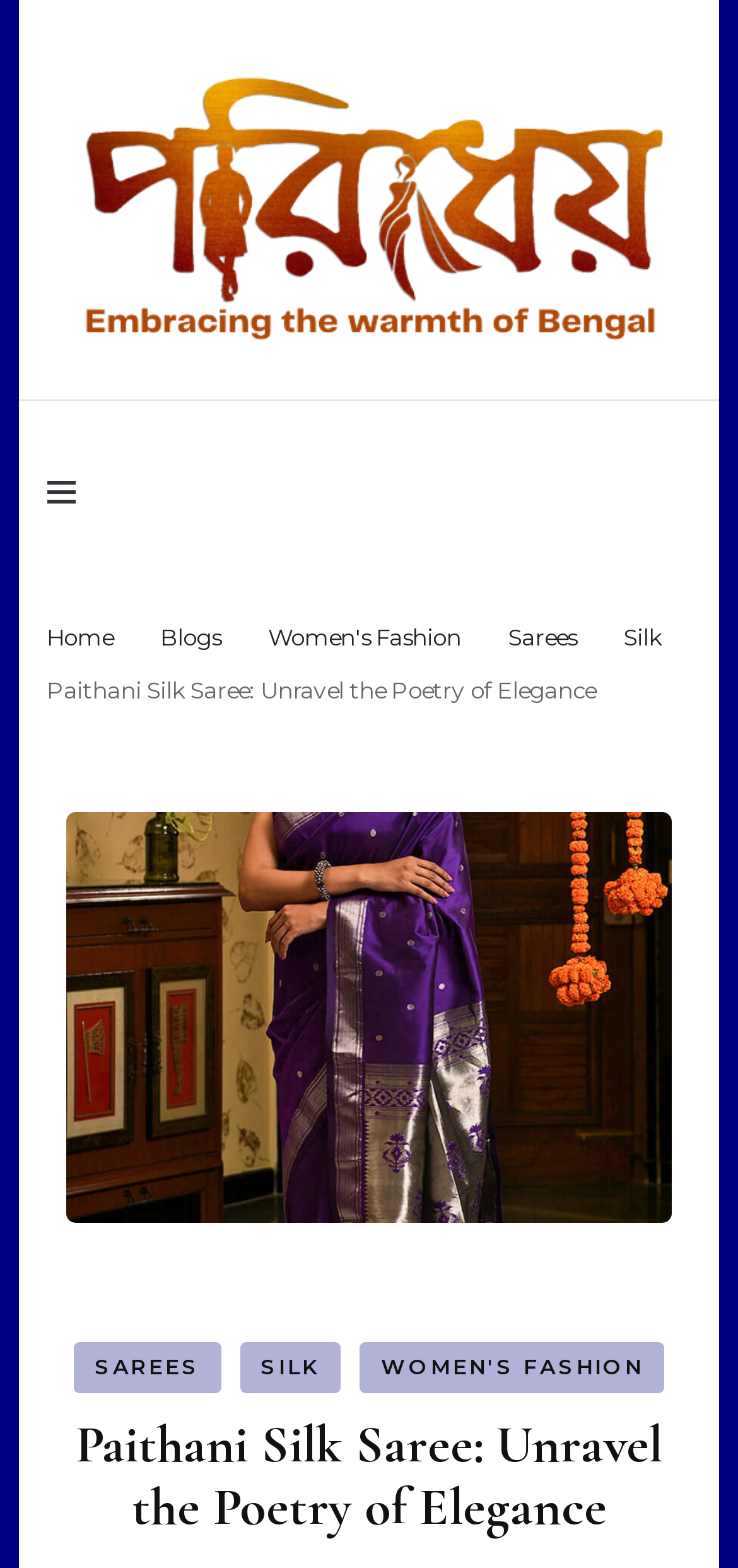Given the element description "aria-label="primary menu toggle"" in the screenshot, predict the bounding box coordinates of that UI element.

[0.063, 0.284, 0.128, 0.344]